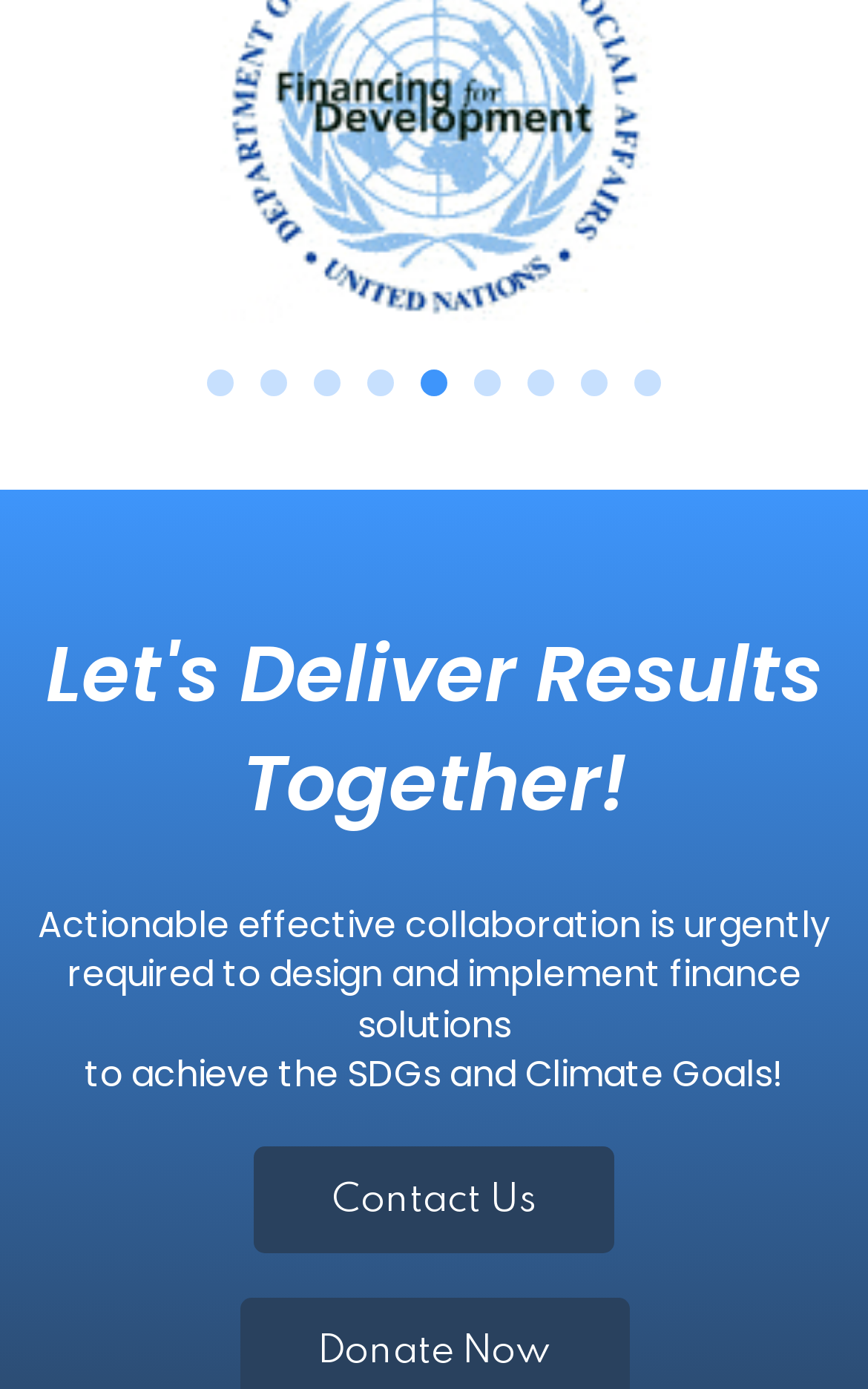What is the theme of the content?
With the help of the image, please provide a detailed response to the question.

I read the StaticText elements and found that the content is talking about 'finance solutions' and 'SDGs and Climate Goals', which suggests that the theme of the content is related to finance solutions.